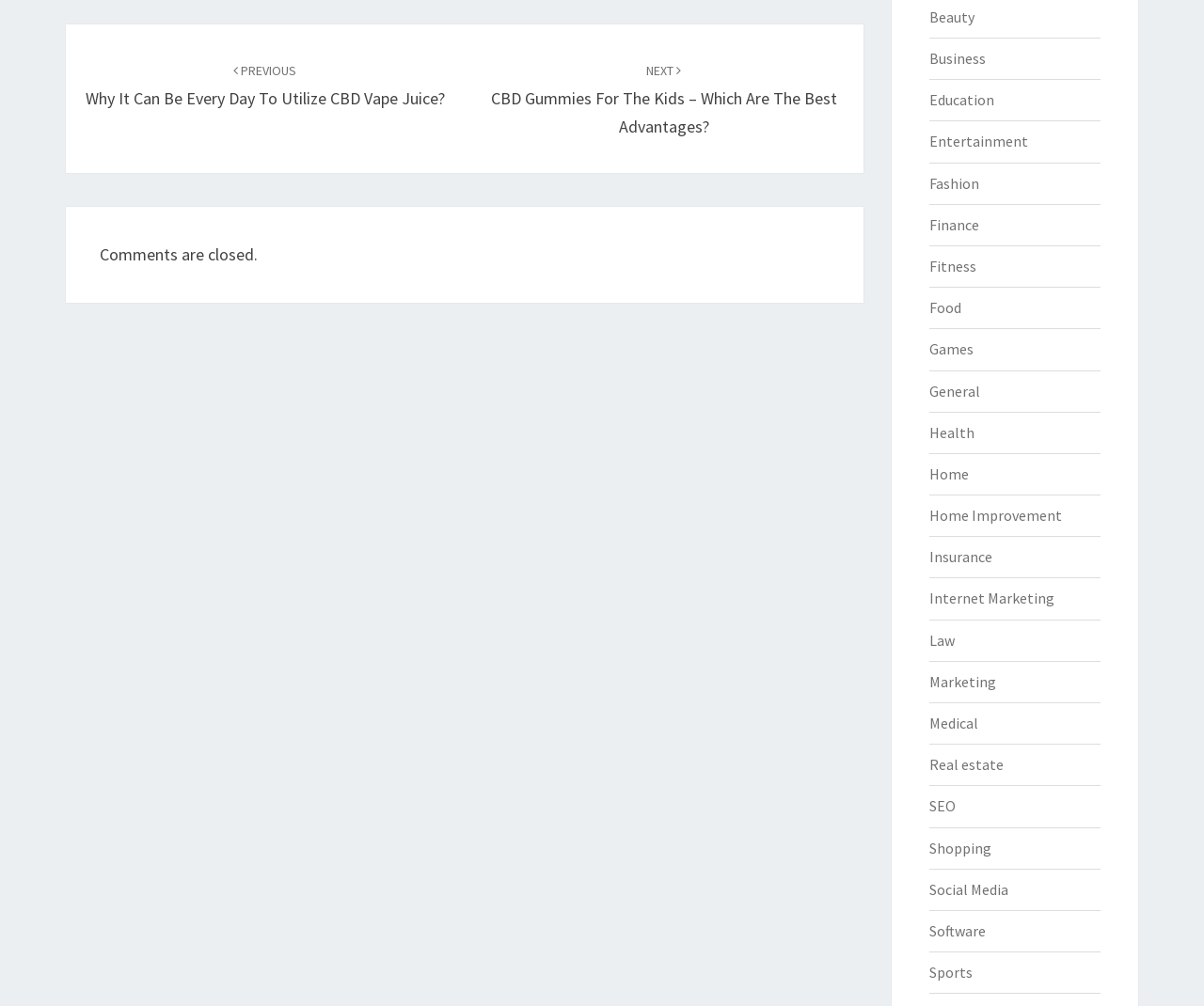Please respond in a single word or phrase: 
What is the previous article about?

CBD Vape Juice